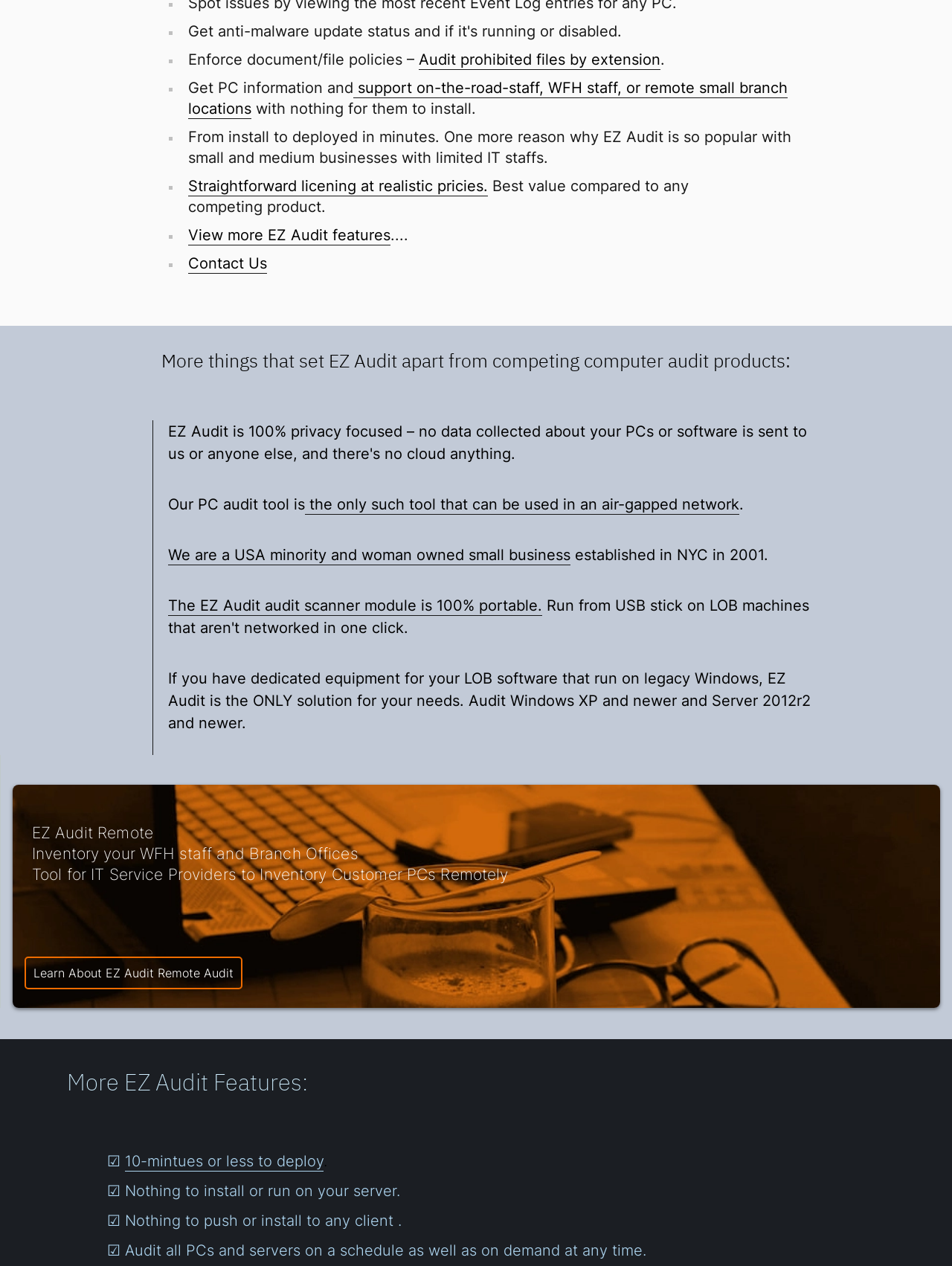Identify the bounding box coordinates of the part that should be clicked to carry out this instruction: "View more EZ Audit features".

[0.198, 0.179, 0.41, 0.194]